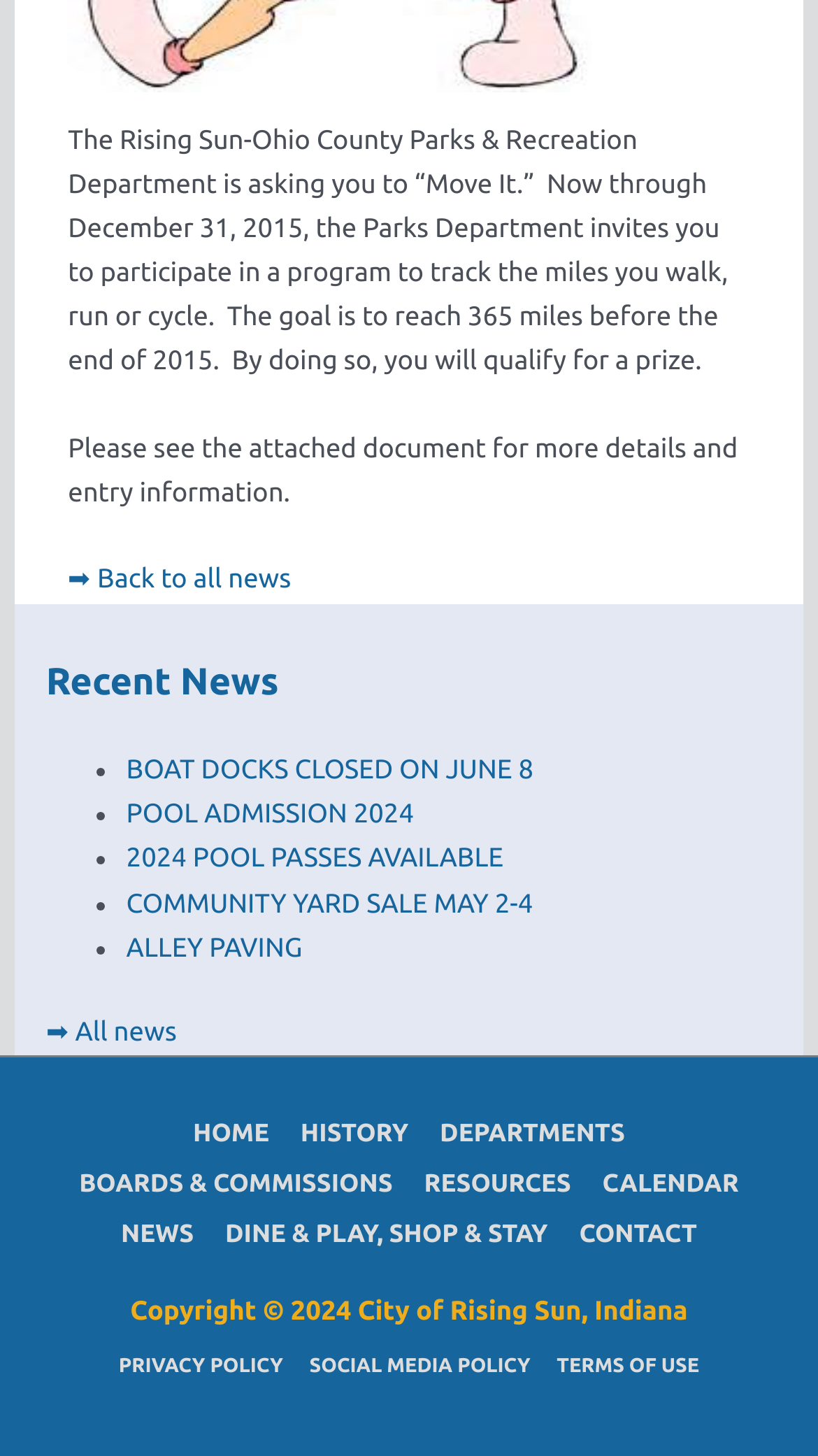Please specify the bounding box coordinates of the element that should be clicked to execute the given instruction: 'Go back to all news'. Ensure the coordinates are four float numbers between 0 and 1, expressed as [left, top, right, bottom].

[0.083, 0.388, 0.356, 0.408]